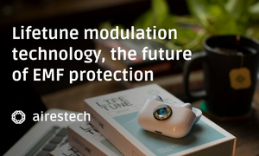Illustrate the image with a detailed caption.

The image showcases the innovative Lifetune modulation technology, emphasizing its role as the future of EMF (electromagnetic field) protection. Displayed prominently is the sleek Airestech device, which is designed to mitigate potential hazards from electromagnetic radiation. Surrounding the device are product boxes, suggestive of its advanced features and user-friendly design. In the background, a cozy mug hints at a relaxed environment, reinforcing the theme of health and wellness. This visual encapsulates a modern approach to safety, combining technology with everyday living, and aligns with the growing trend of seeking protective measures in our increasingly electronic world.